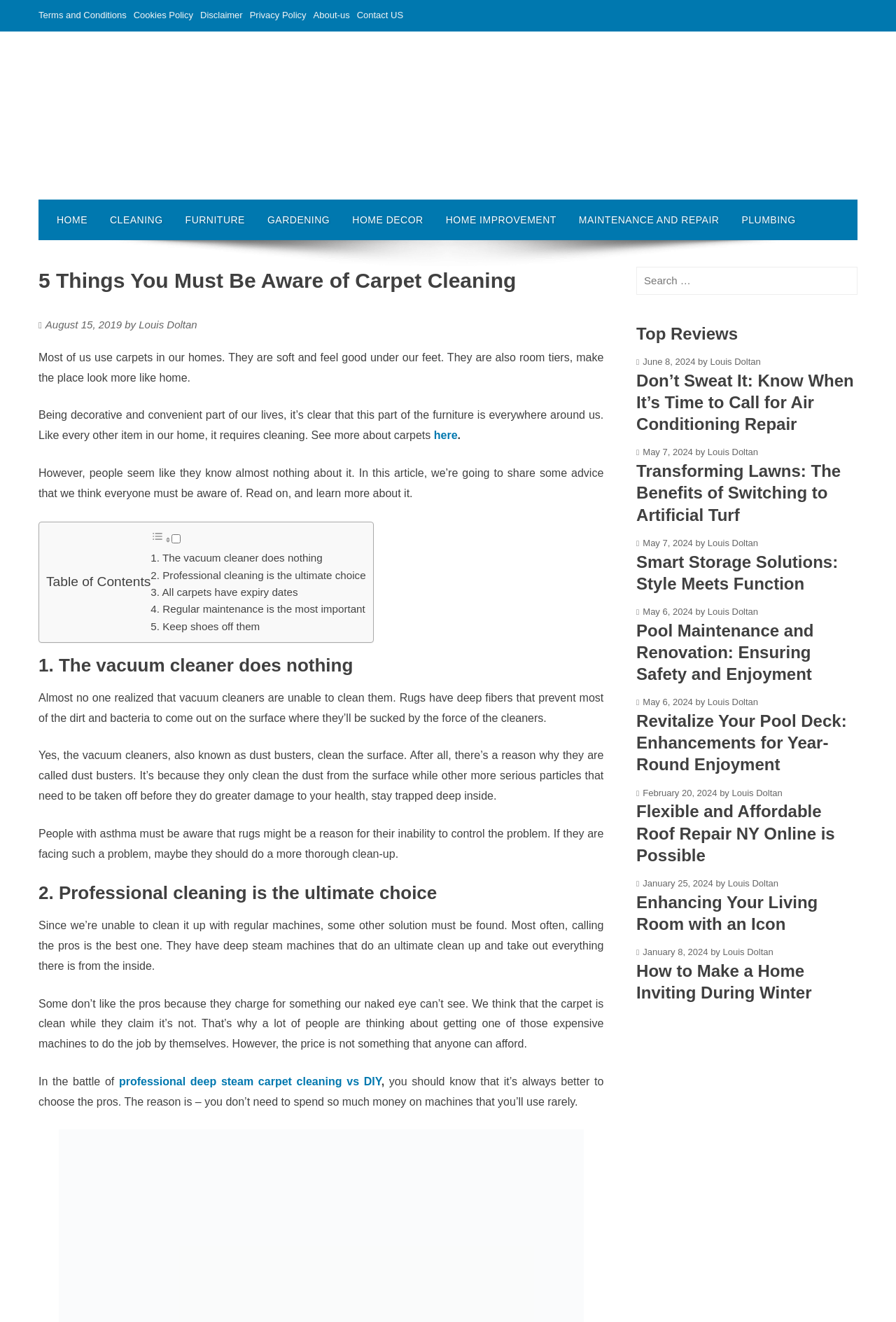Why is regular maintenance important for carpets?
Using the image, provide a concise answer in one word or a short phrase.

Health reasons